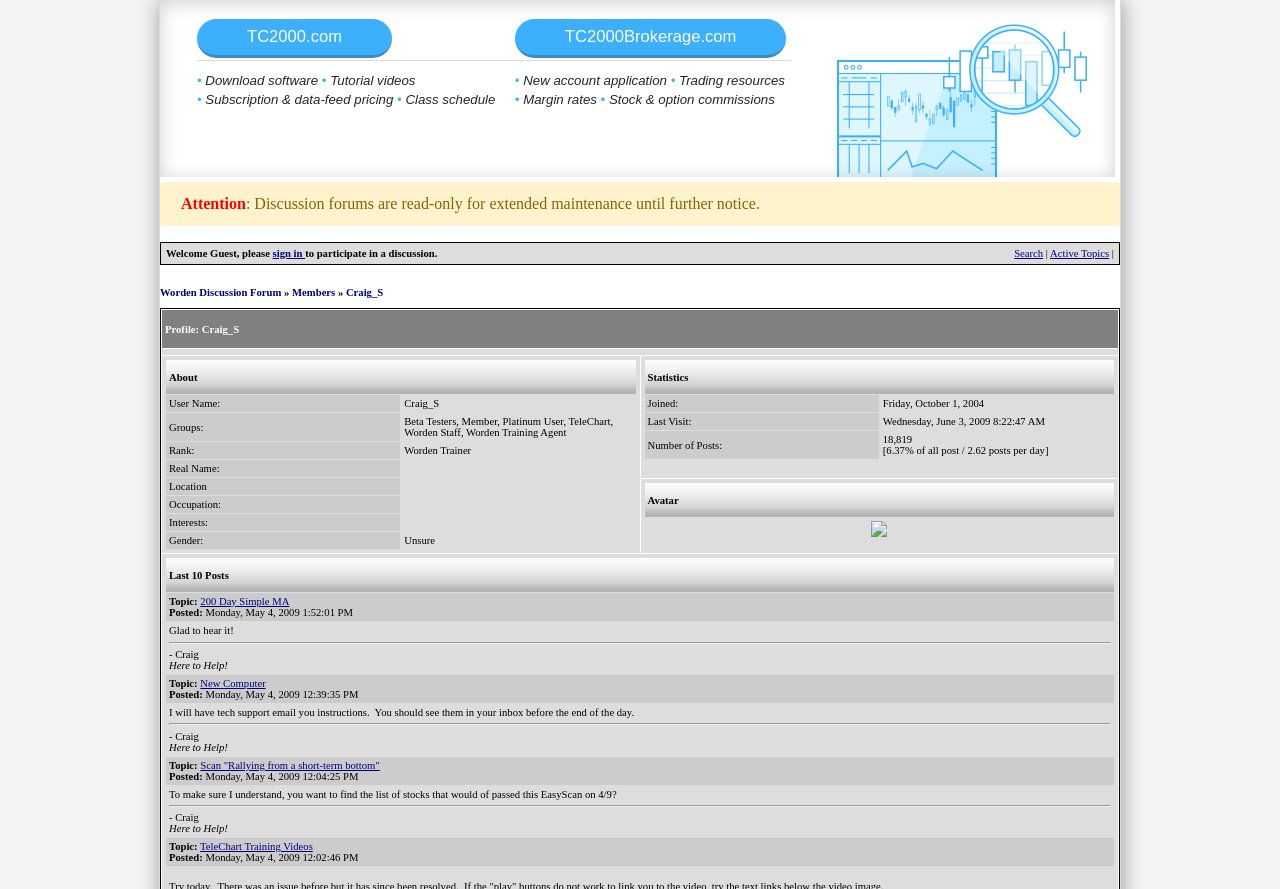Please specify the bounding box coordinates of the element that should be clicked to execute the given instruction: 'Sign in to participate in a discussion'. Ensure the coordinates are four float numbers between 0 and 1, expressed as [left, top, right, bottom].

[0.213, 0.279, 0.238, 0.291]